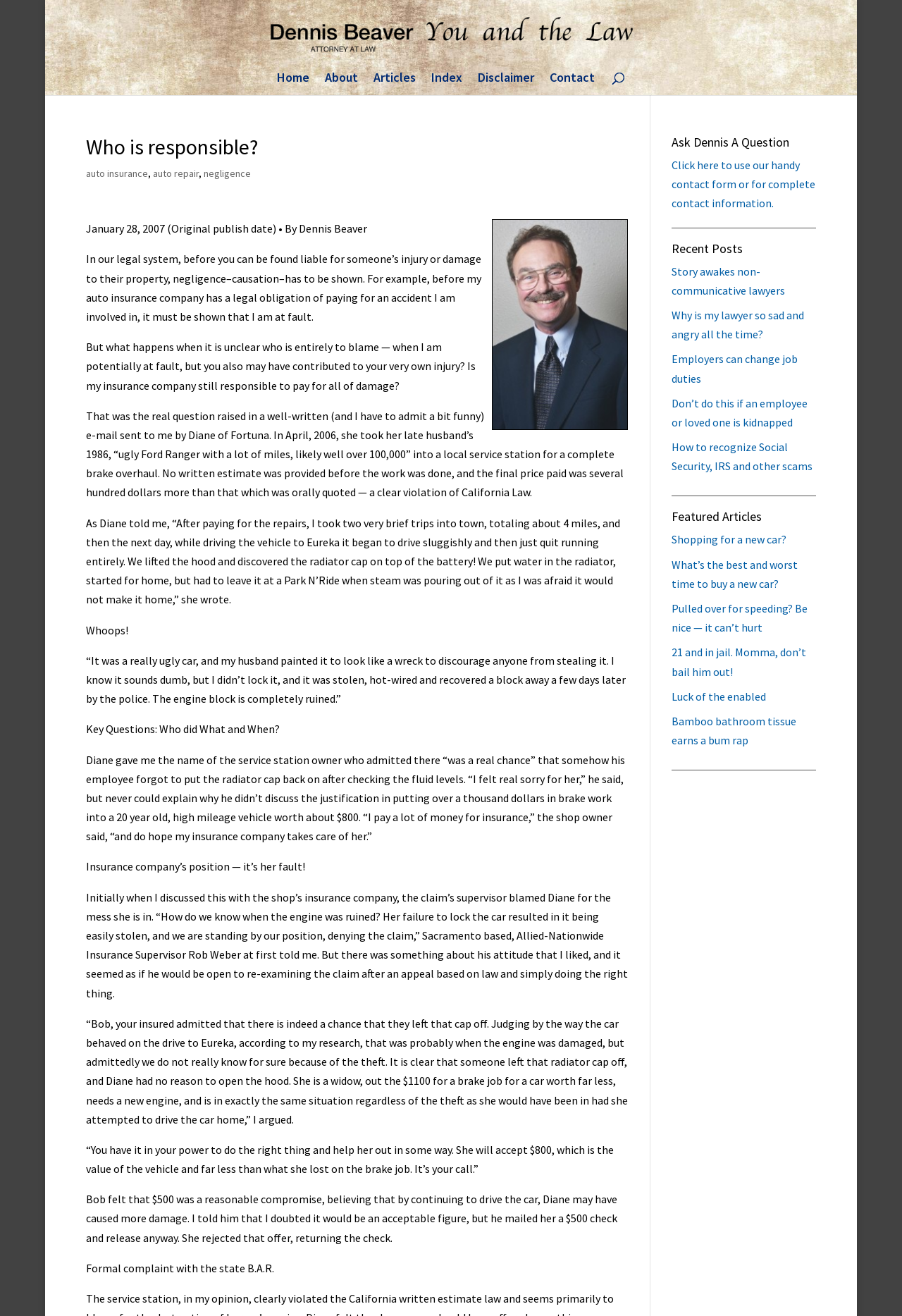Locate the bounding box coordinates of the element that needs to be clicked to carry out the instruction: "View the 'Recent Posts'". The coordinates should be given as four float numbers ranging from 0 to 1, i.e., [left, top, right, bottom].

[0.744, 0.184, 0.905, 0.199]